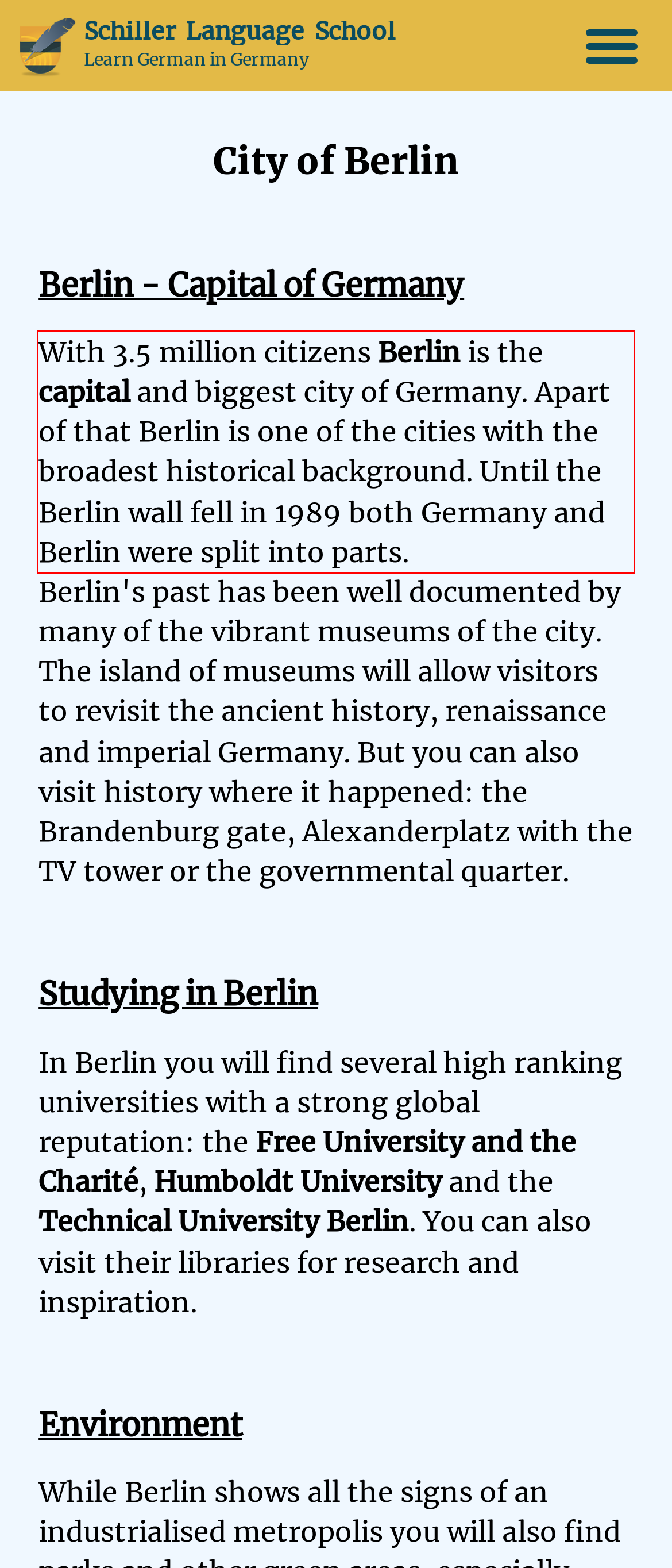Given a webpage screenshot, identify the text inside the red bounding box using OCR and extract it.

With 3.5 million citizens Berlin is the capital and biggest city of Germany. Apart of that Berlin is one of the cities with the broadest historical background. Until the Berlin wall fell in 1989 both Germany and Berlin were split into parts.